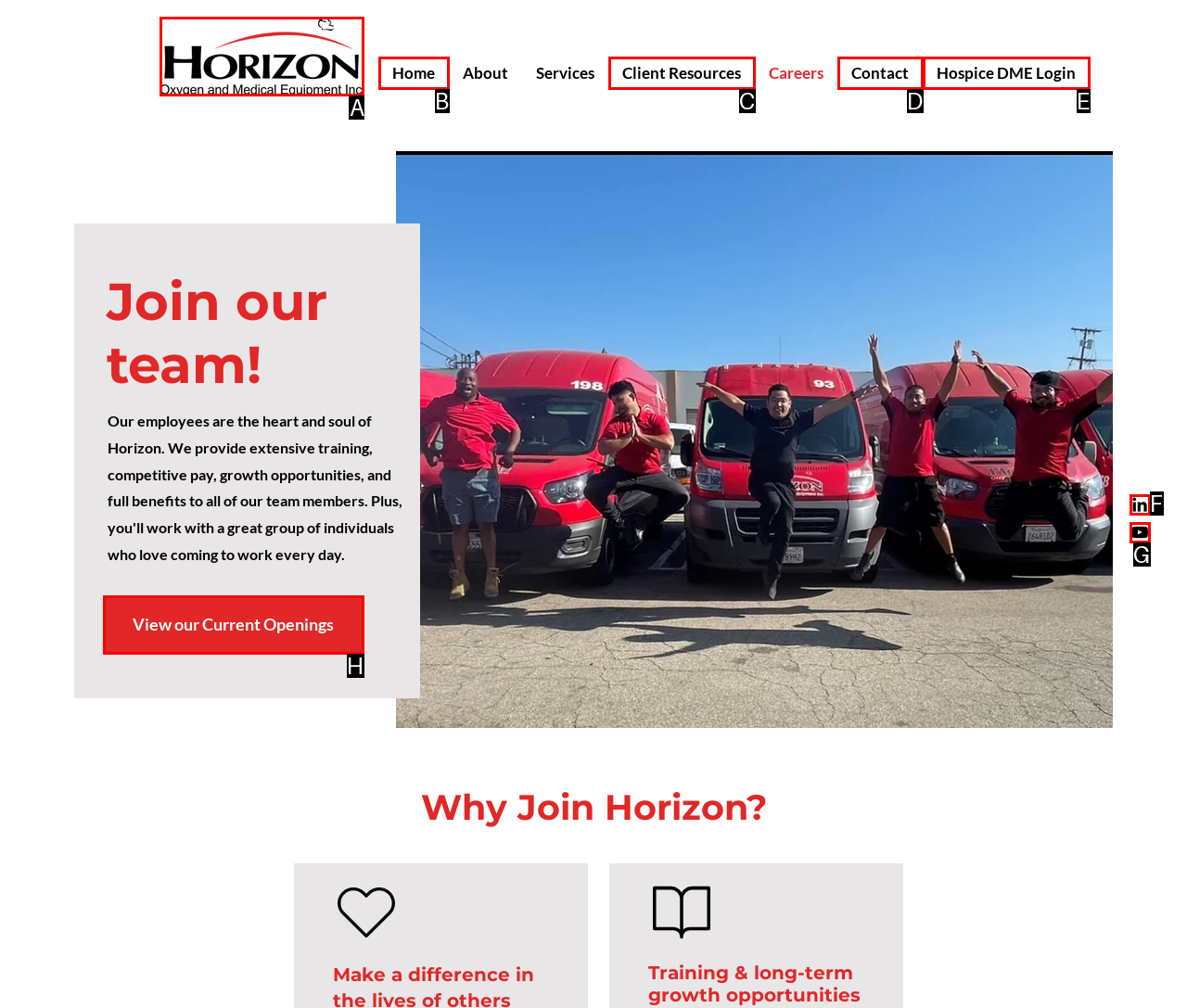Identify the letter of the UI element needed to carry out the task: Click the Horizon Oxygen & Medical Equipment logo
Reply with the letter of the chosen option.

A